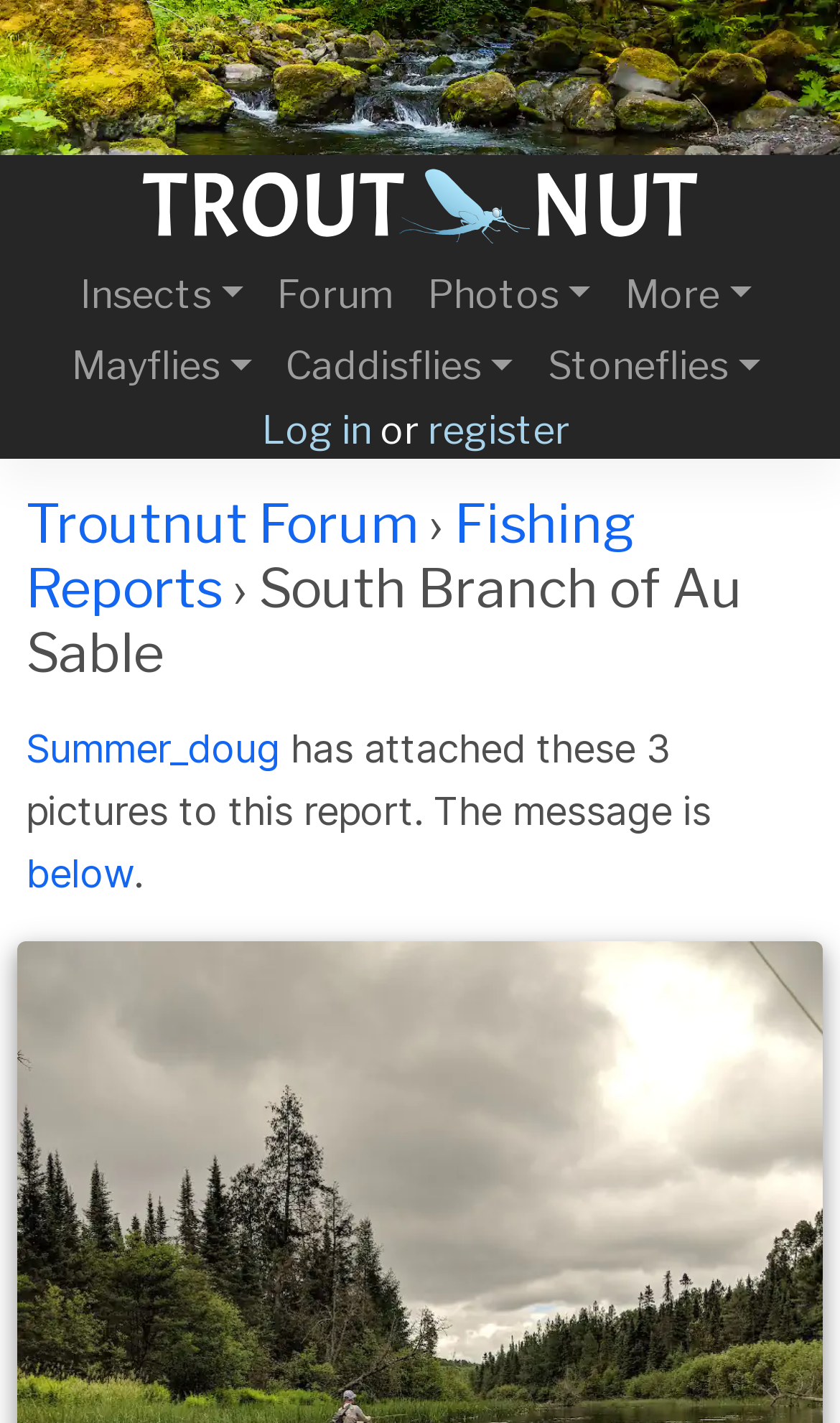What is the username of the person who posted the report? From the image, respond with a single word or brief phrase.

Summer_doug